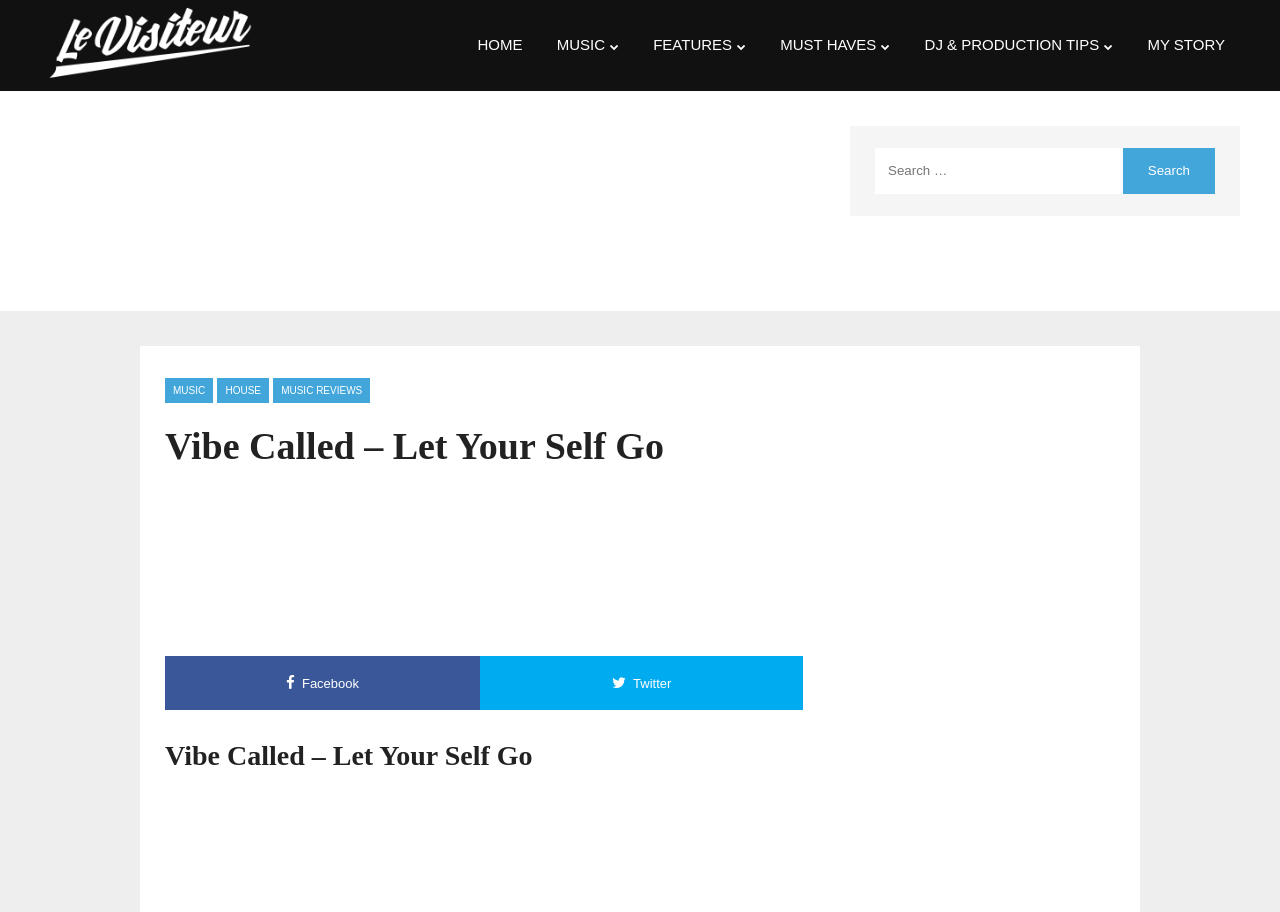Determine the bounding box coordinates of the clickable region to follow the instruction: "go to home page".

[0.361, 0.0, 0.42, 0.098]